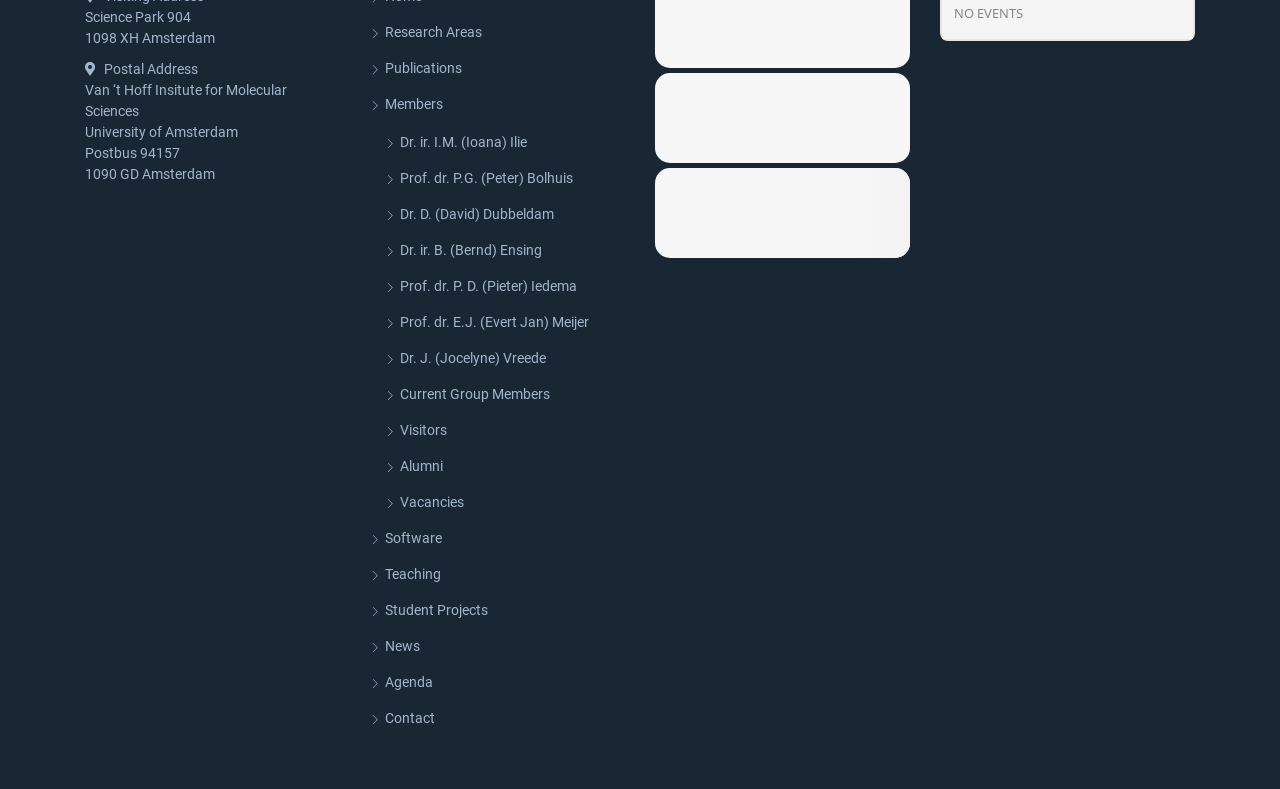Give the bounding box coordinates for the element described by: "Prof. dr. P.G. (Peter) Bolhuis".

[0.301, 0.213, 0.448, 0.239]